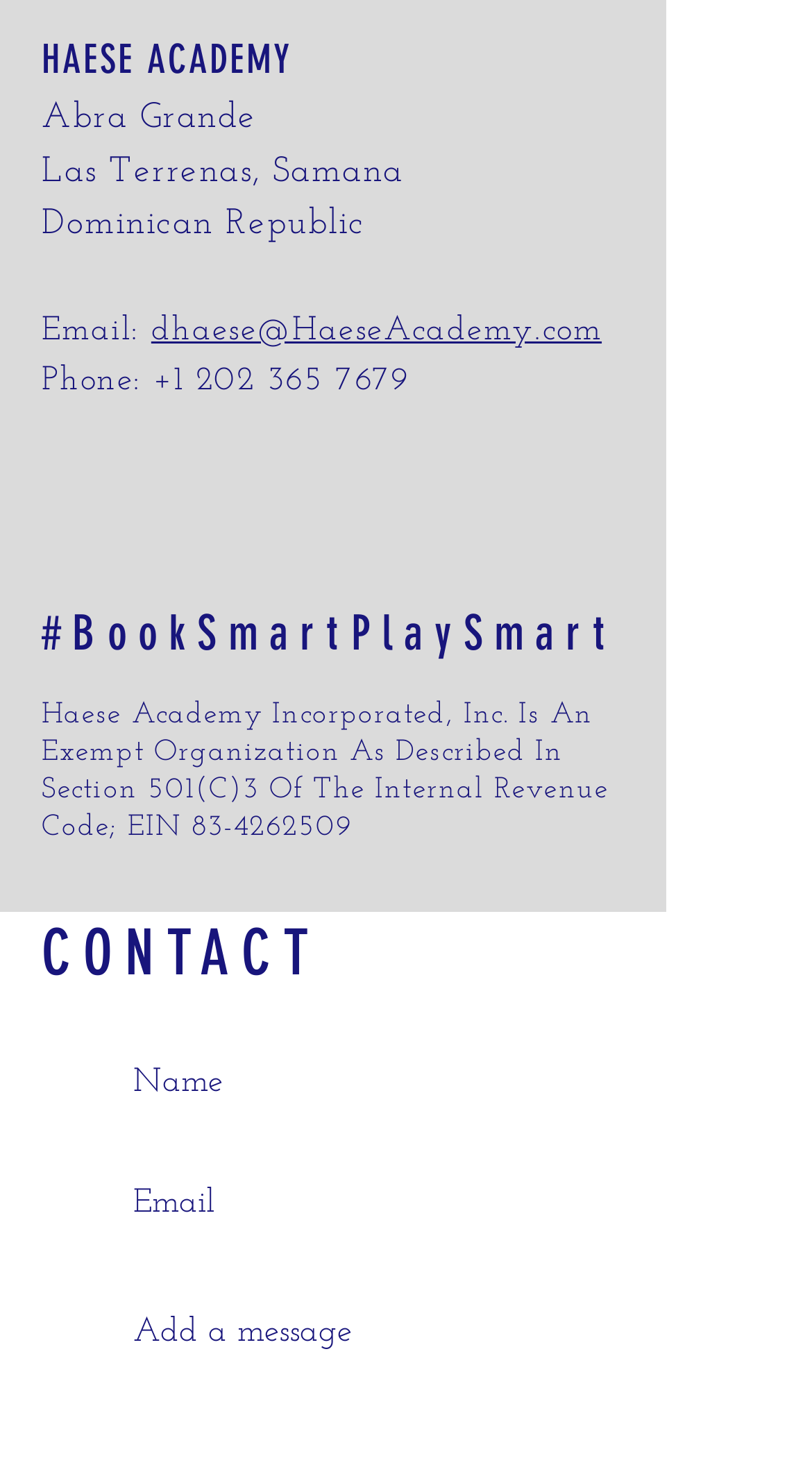What is the email address of the academy?
Can you provide a detailed and comprehensive answer to the question?

The email address of the academy can be found in the contact information section, where it is written as a link element next to the 'Email:' static text.